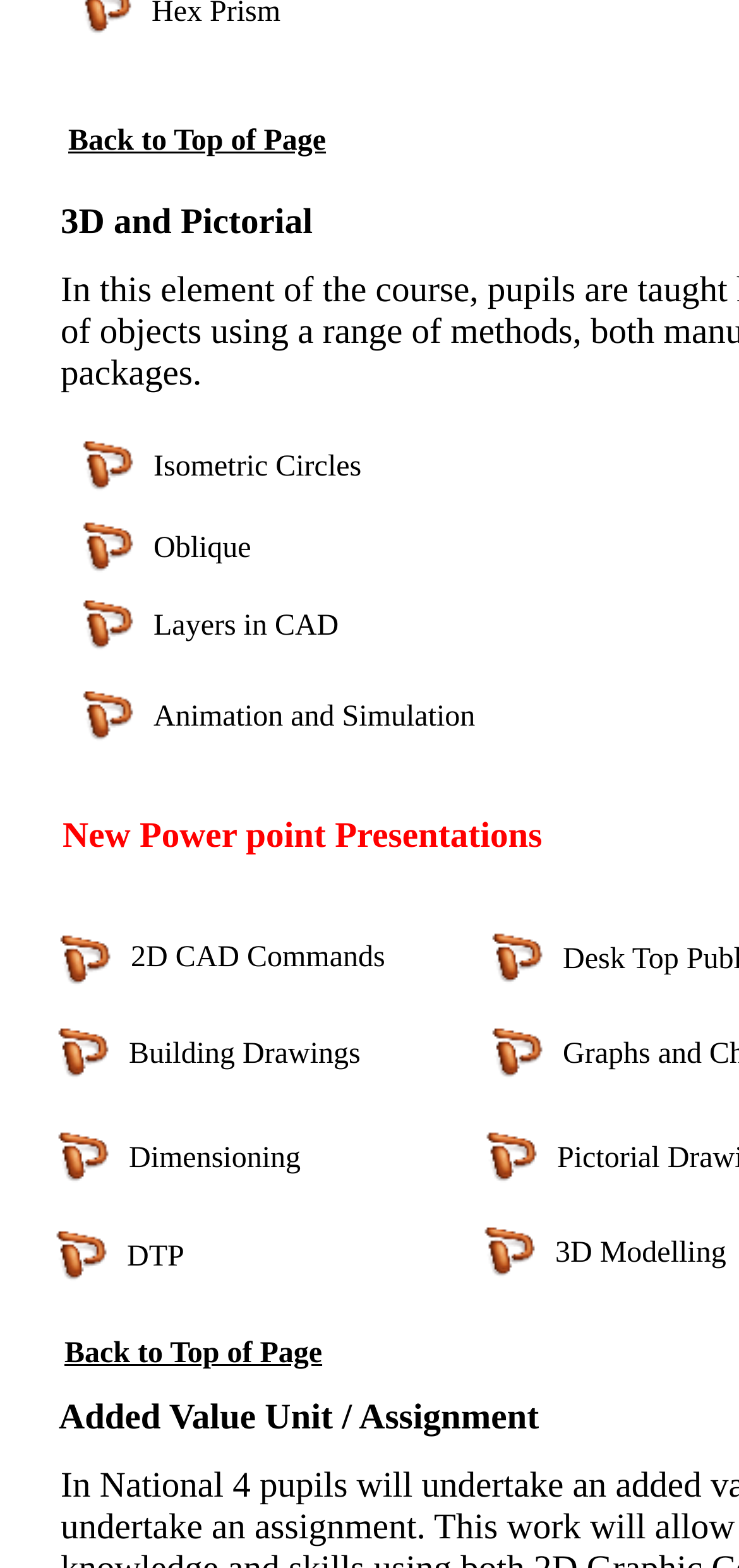Give a succinct answer to this question in a single word or phrase: 
How many CAD-related topics are mentioned on the webpage?

5